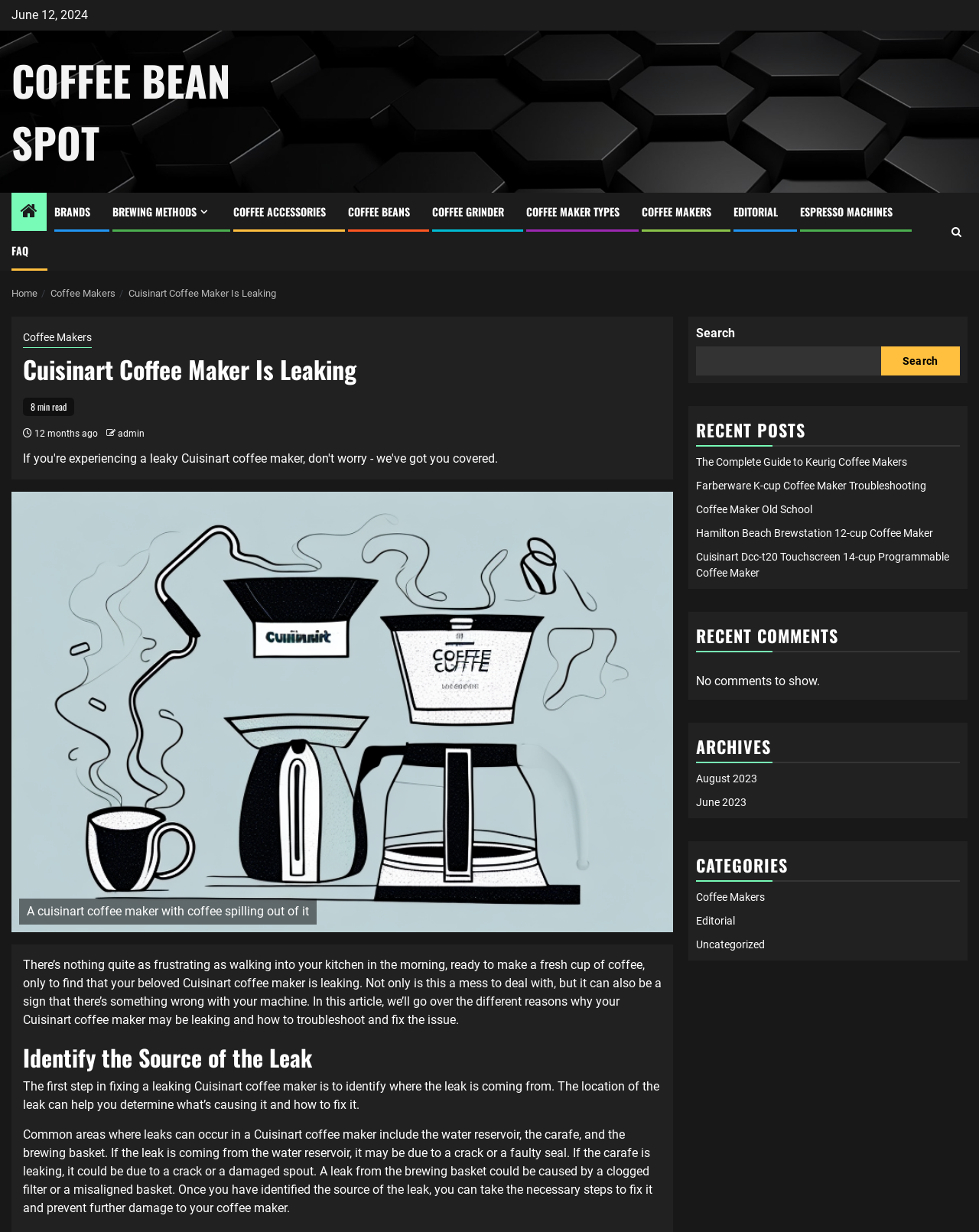What is the category of the article 'The Complete Guide to Keurig Coffee Makers'?
From the image, provide a succinct answer in one word or a short phrase.

Coffee Makers